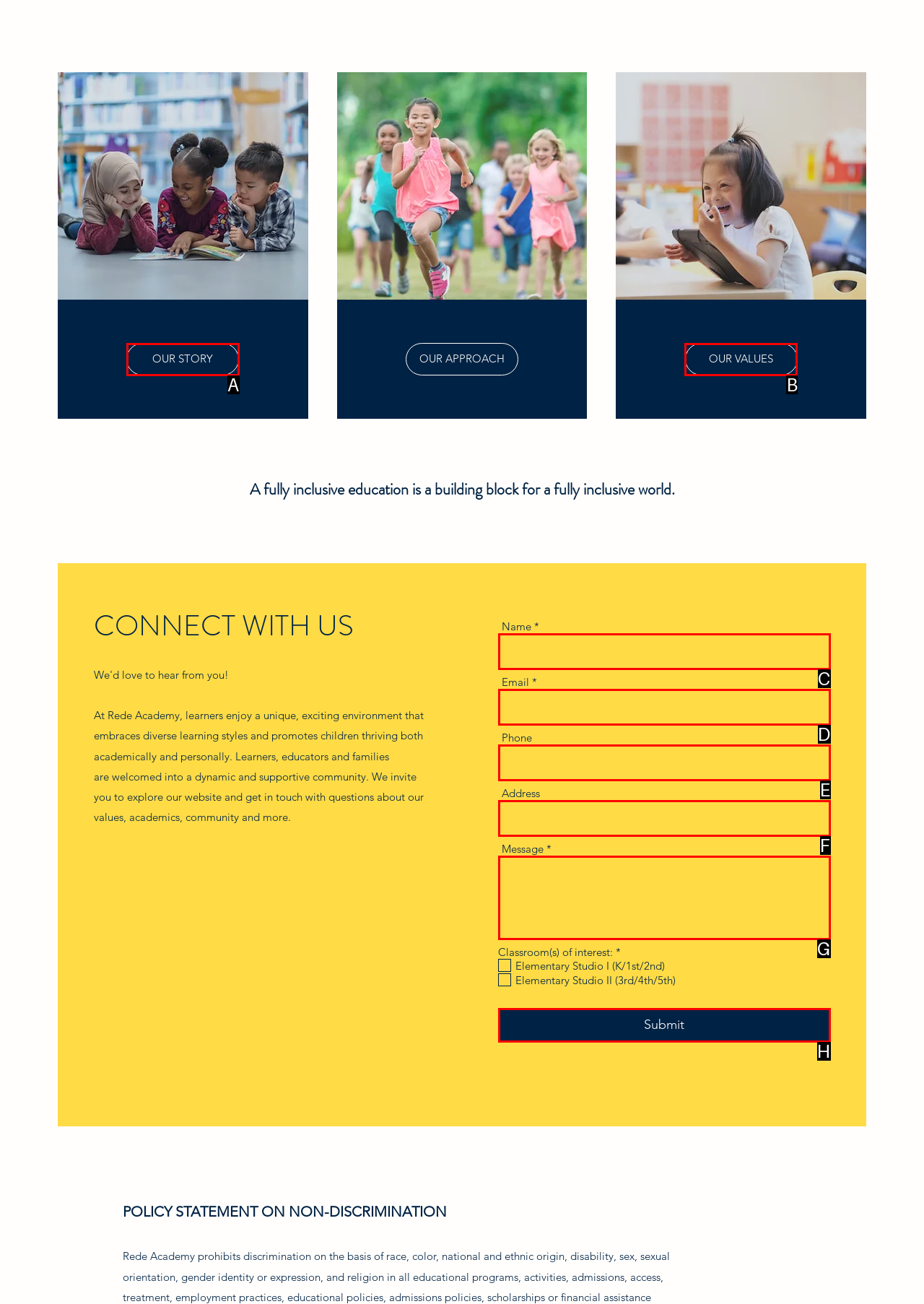From the options shown, which one fits the description: name="name"? Respond with the appropriate letter.

C